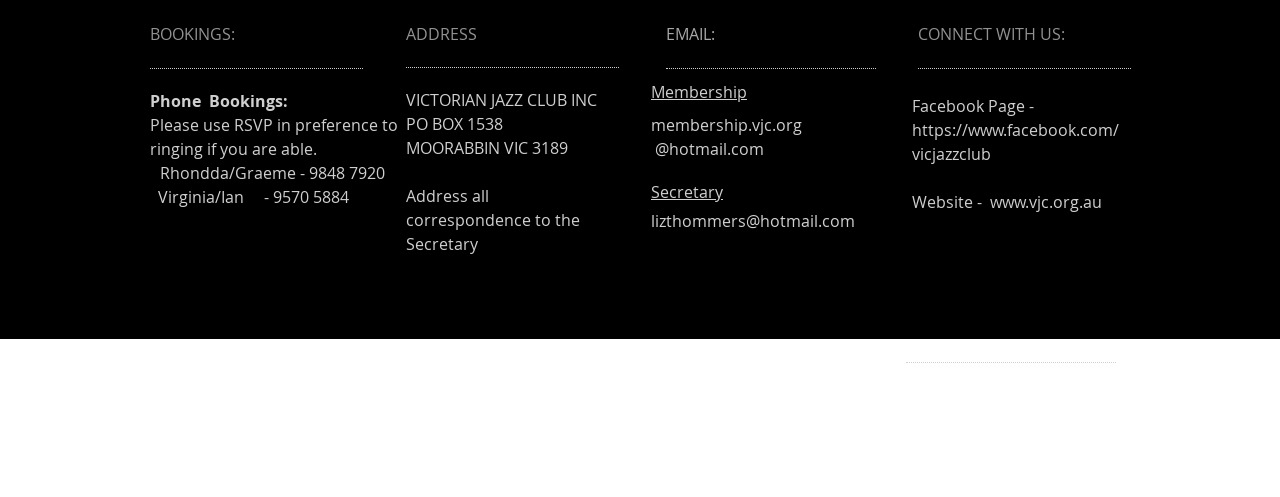What is the postal address of the Victorian Jazz Club?
Using the image as a reference, give a one-word or short phrase answer.

PO BOX 1538, MOORABBIN VIC 3189